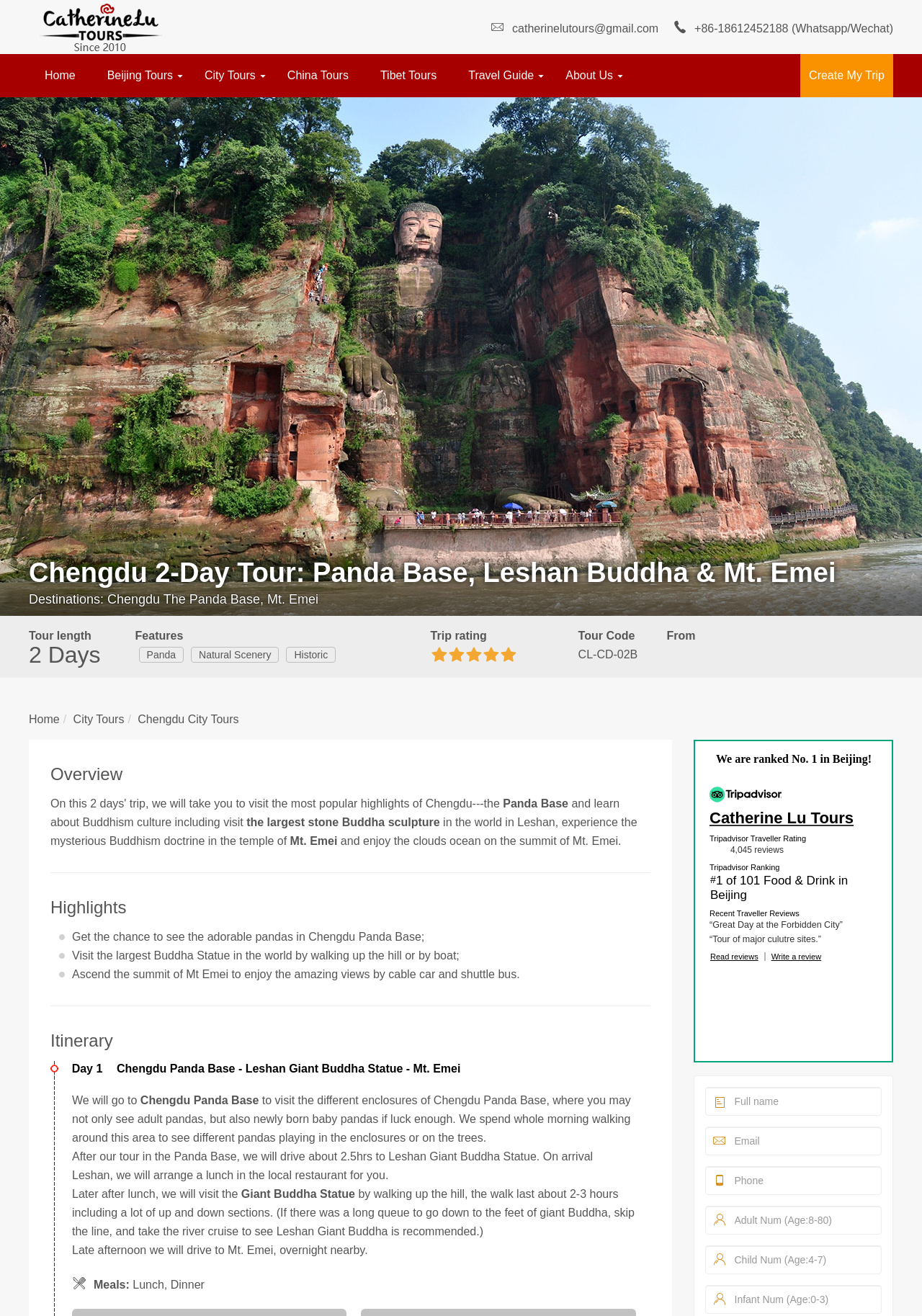Use a single word or phrase to answer the question: How many hours does it take to walk up the hill to see Leshan Giant Buddha?

2-3 hours